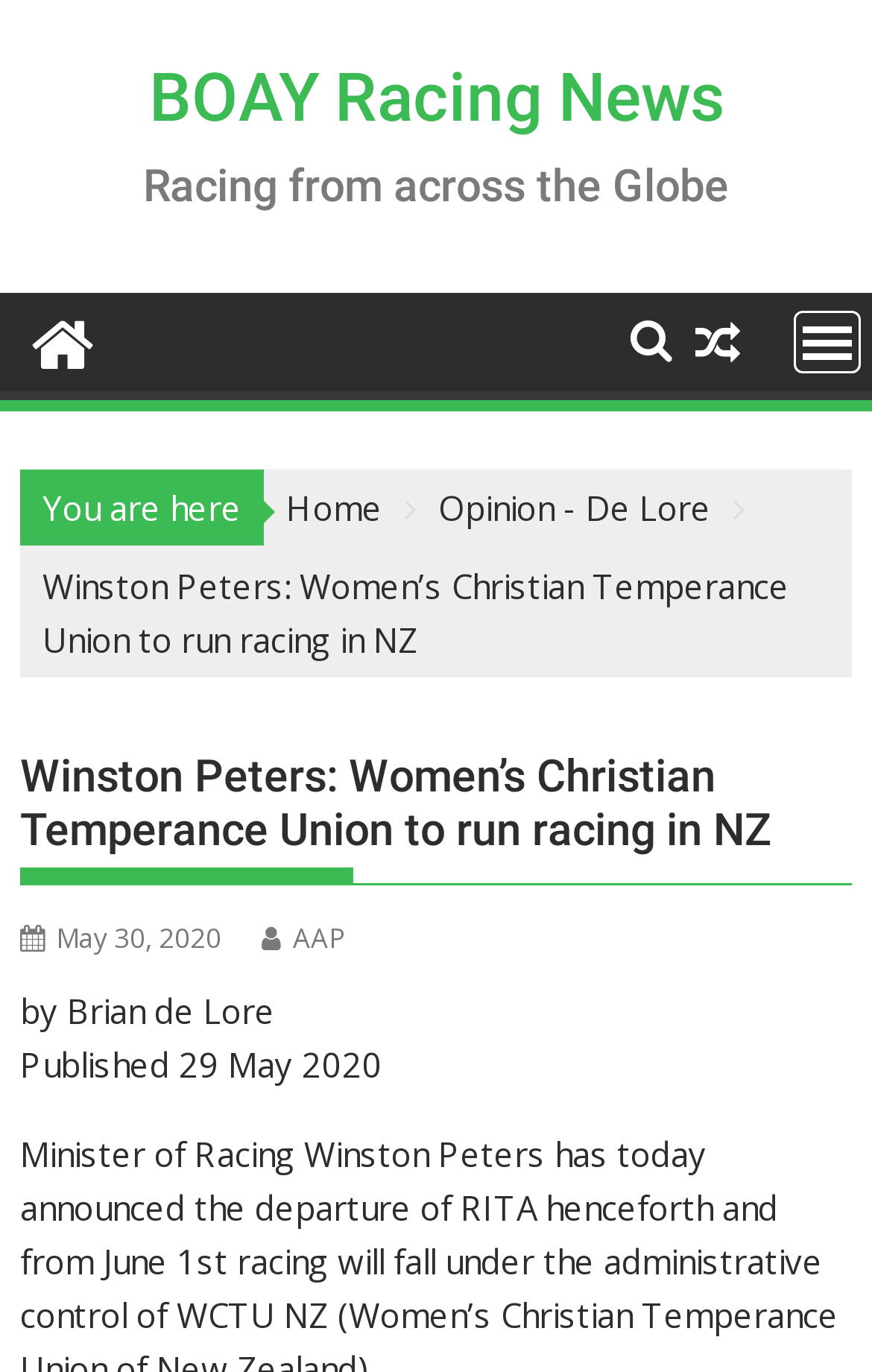Find and generate the main title of the webpage.

Winston Peters: Women’s Christian Temperance Union to run racing in NZ